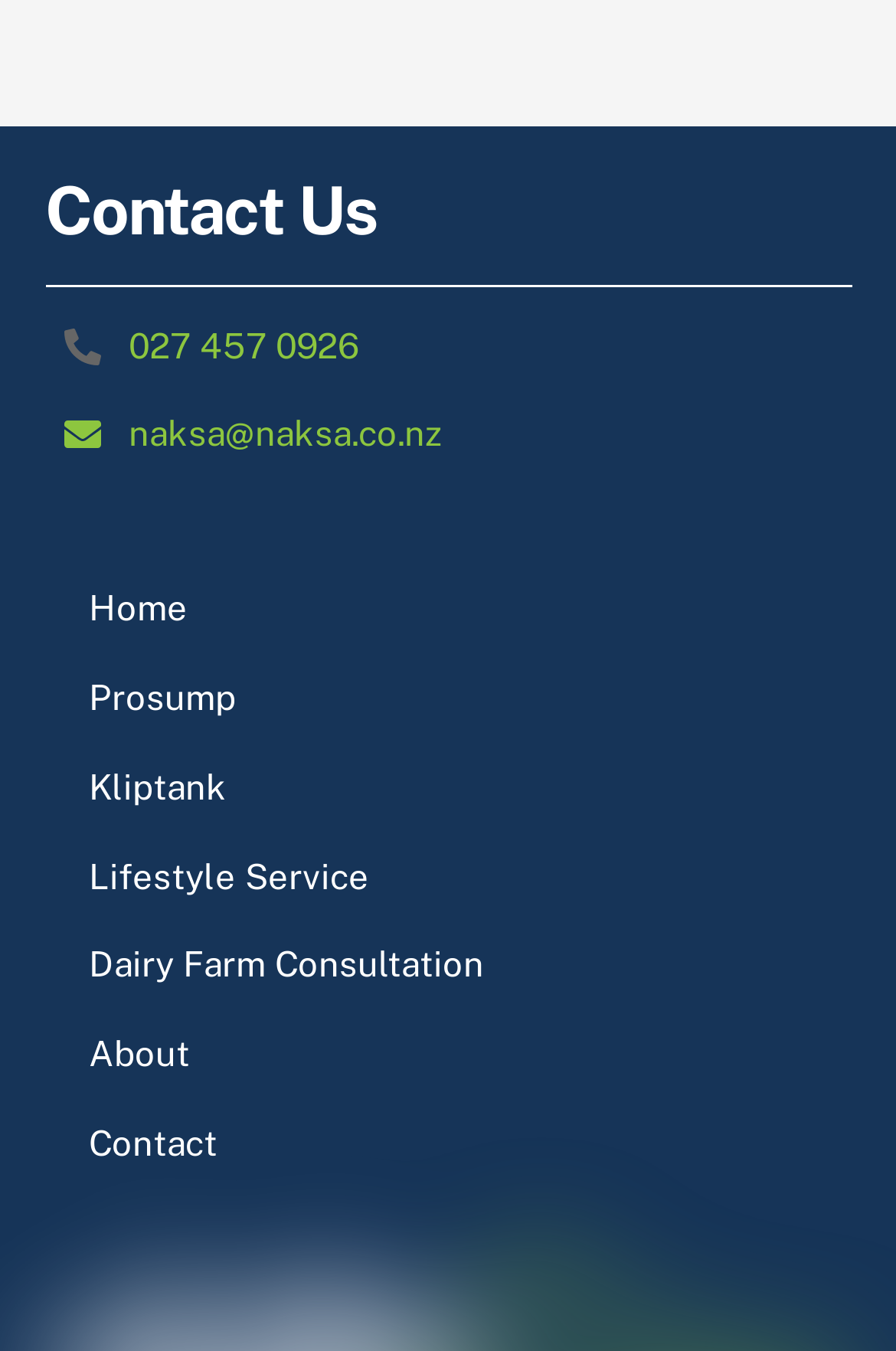Using the provided element description: "Lifestyle Service", identify the bounding box coordinates. The coordinates should be four floats between 0 and 1 in the order [left, top, right, bottom].

[0.05, 0.616, 0.95, 0.682]